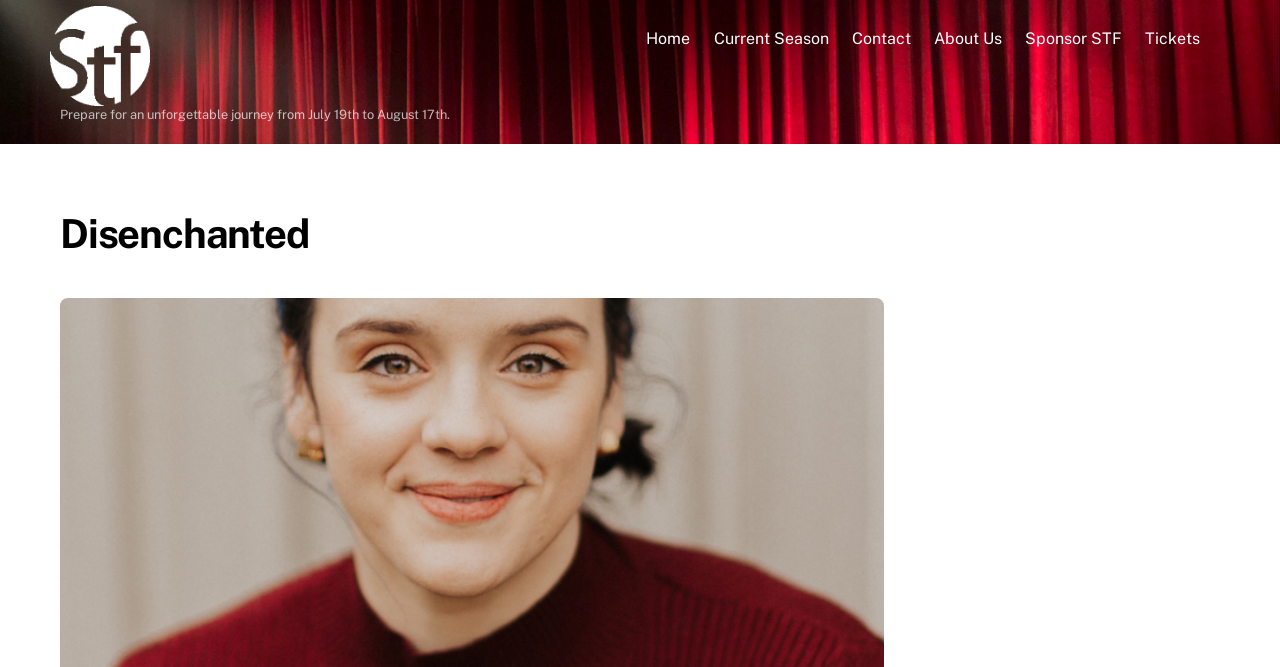What is the name of the festival?
Please interpret the details in the image and answer the question thoroughly.

I found the answer by looking at the link element with the text 'Stephenville Theatre Festival' which is located at the top of the page, and also by observing the image element with the same text, which suggests that it is the logo of the festival.